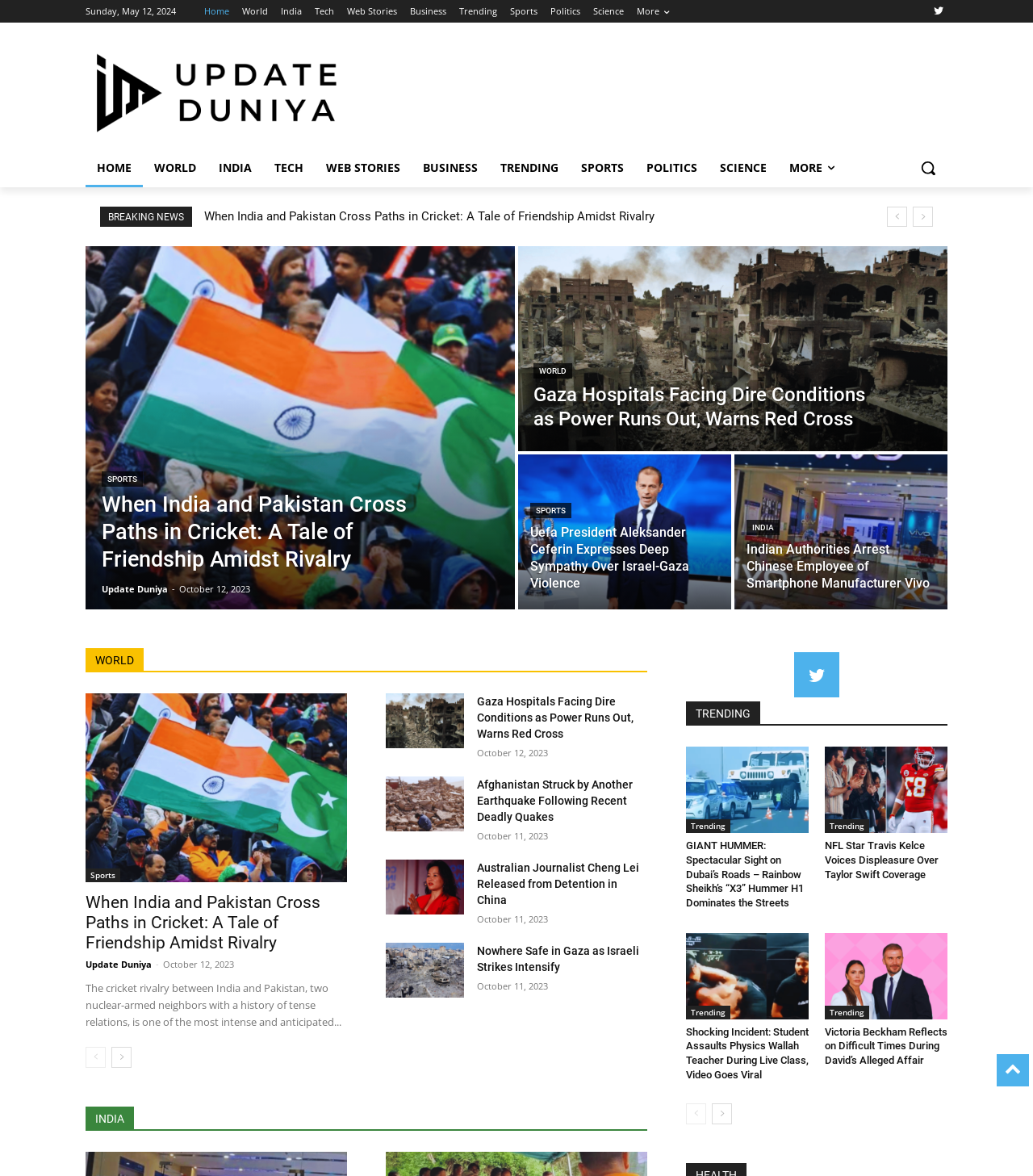Please find the bounding box coordinates of the clickable region needed to complete the following instruction: "Read the NEWS". The bounding box coordinates must consist of four float numbers between 0 and 1, i.e., [left, top, right, bottom].

None